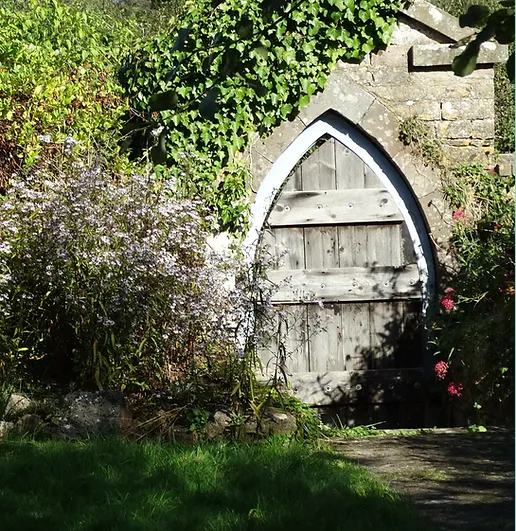Describe all the elements visible in the image meticulously.

This serene image showcases a charming garden scene featuring an arched wooden door, partially hidden by vibrant greenery and flowering plants. The door, made of weathered wood, hints at a quaint entrance that invites curiosity about what lies beyond. Surrounding the door are lush vines and delicate purple flowers, creating a harmonious blend of nature and structure. Soft sunlight bathes the area, illuminating the textures of the door and the surrounding foliage, adding warmth to the tranquil setting. This picturesque moment encapsulates a sense of mystery and the beauty of nature intertwined with man-made elements.